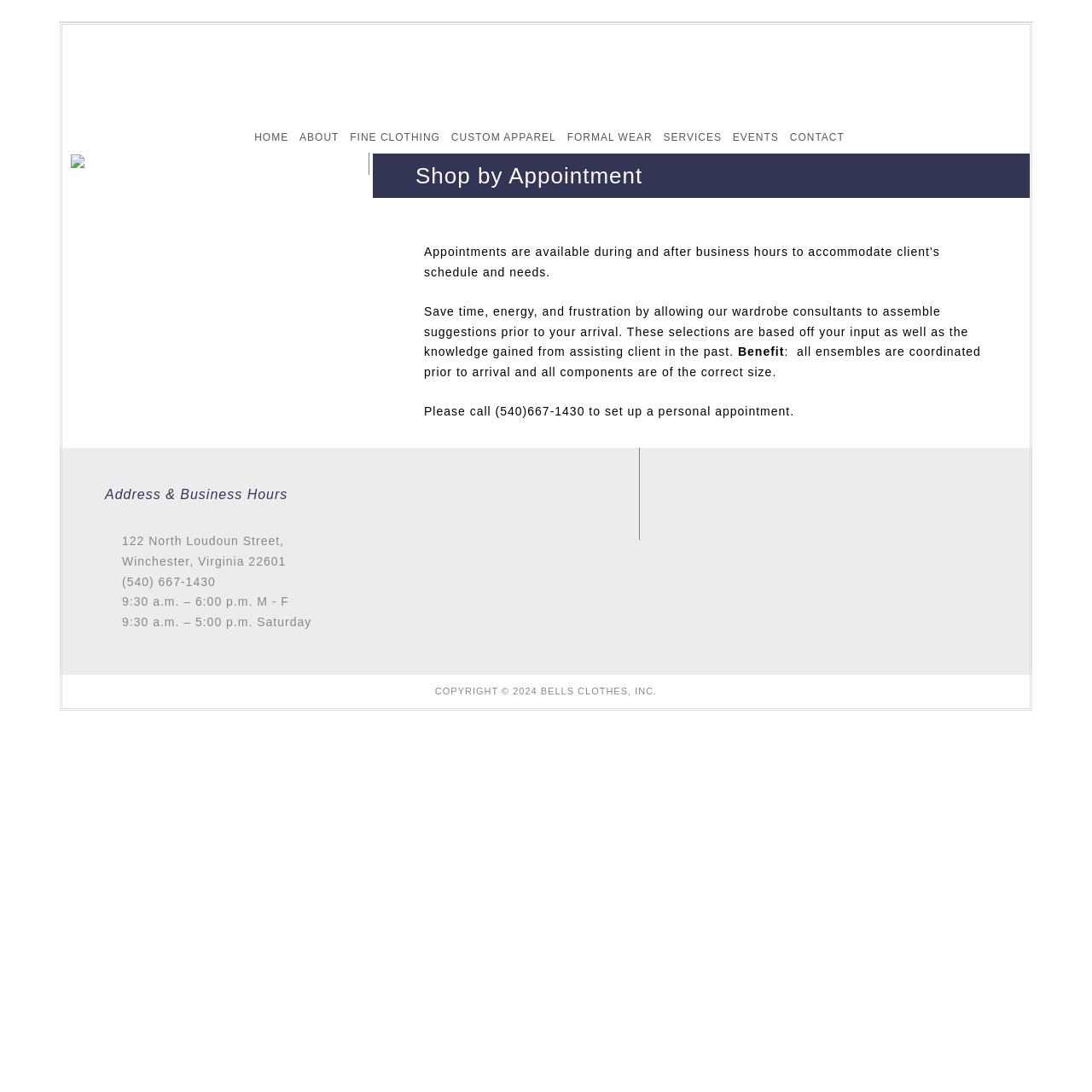Please analyze the image and provide a thorough answer to the question:
What are the business hours on Saturday?

I found the answer by looking at the StaticText element that says '9:30 a.m. – 5:00 p.m. Saturday' which is located in the 'Address & Business Hours' section of the webpage.